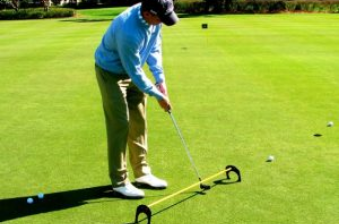Answer the following query with a single word or phrase:
What is the purpose of the yellow bar?

To guide the golfer's putter stroke